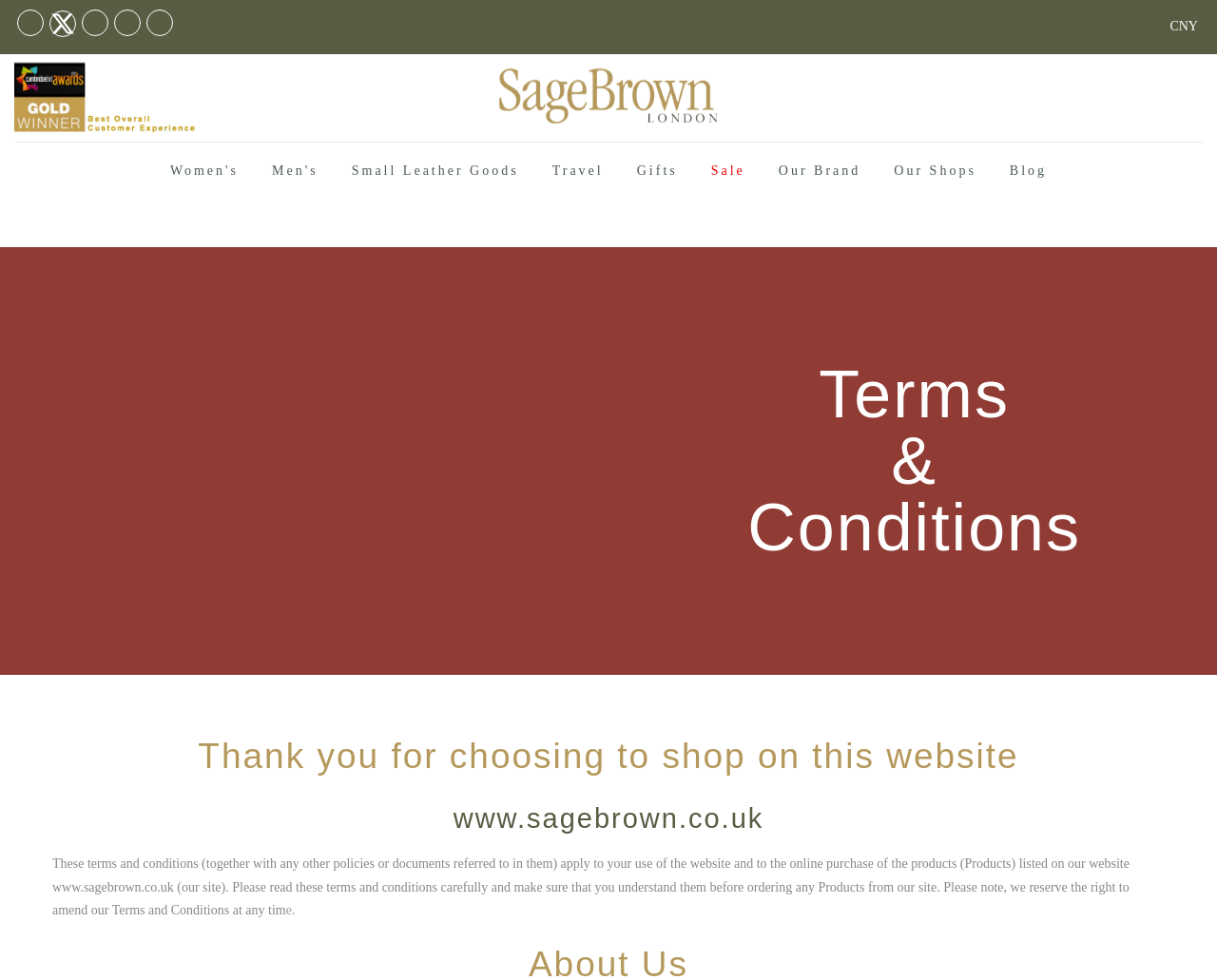Kindly determine the bounding box coordinates of the area that needs to be clicked to fulfill this instruction: "View the Terms & Conditions".

[0.614, 0.368, 0.888, 0.572]